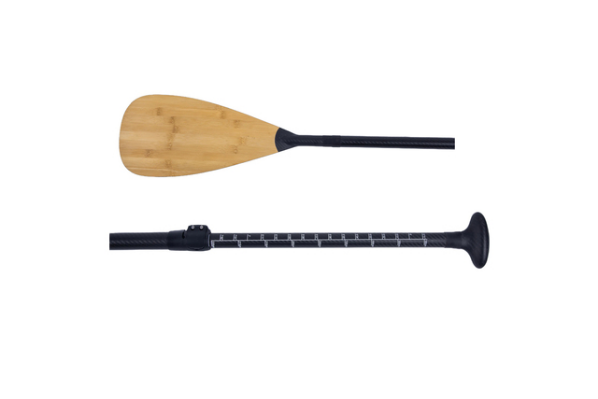What type of fiber is used to make the shaft?
By examining the image, provide a one-word or phrase answer.

3K carbon fiber